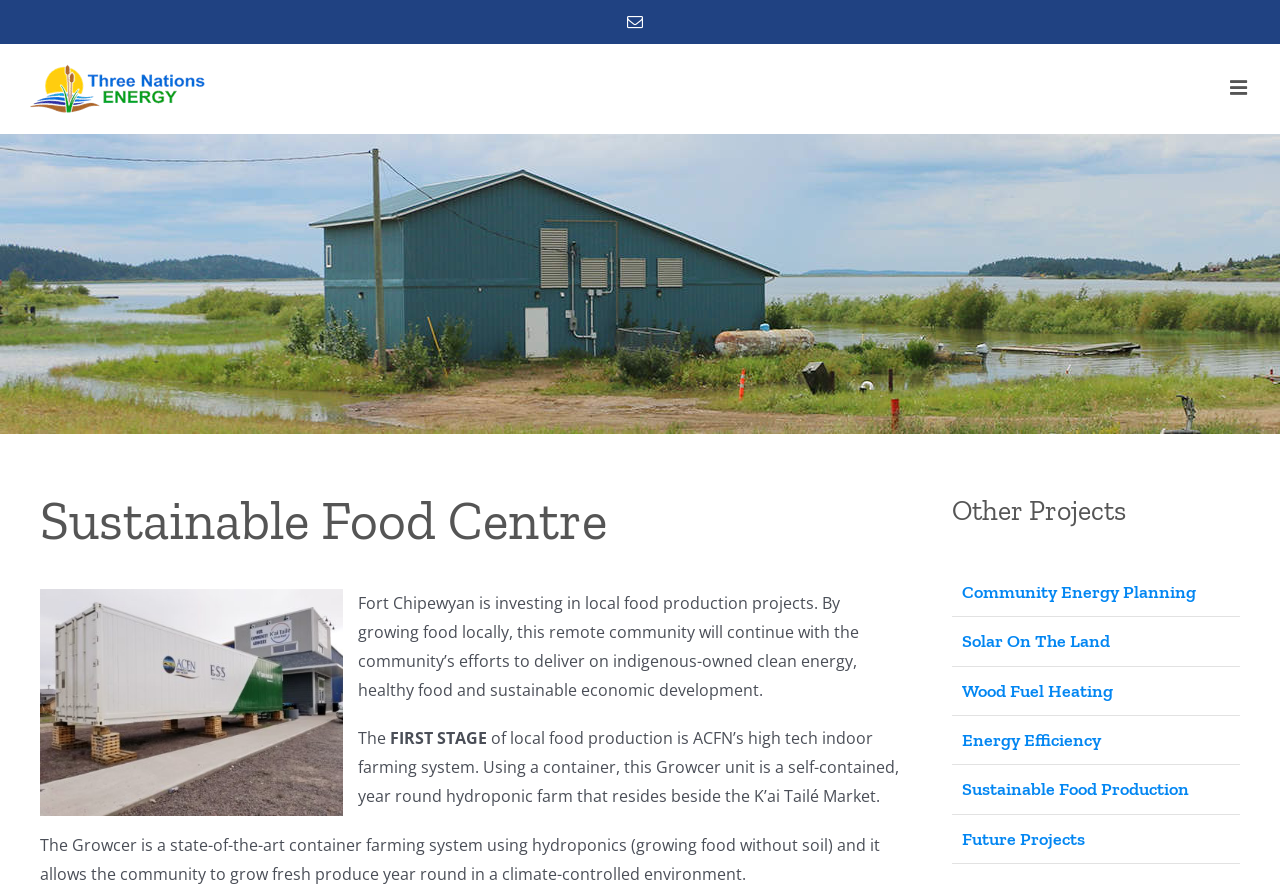What is the logo of Three Nations Energy?
Give a single word or phrase answer based on the content of the image.

Three Nations Energy Logo